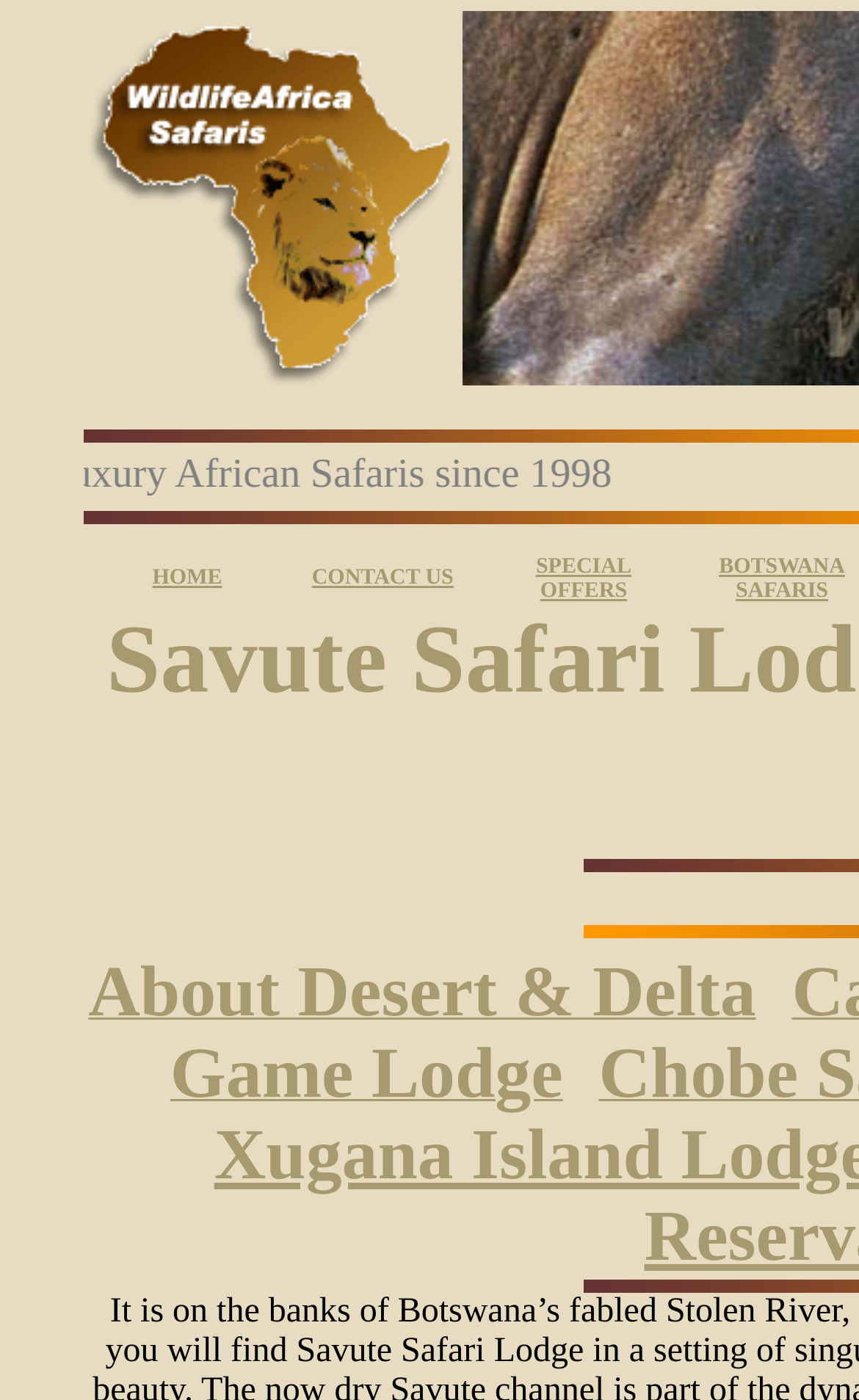Give a one-word or one-phrase response to the question:
What is the text next to the image?

Wildlife Africa Safaris